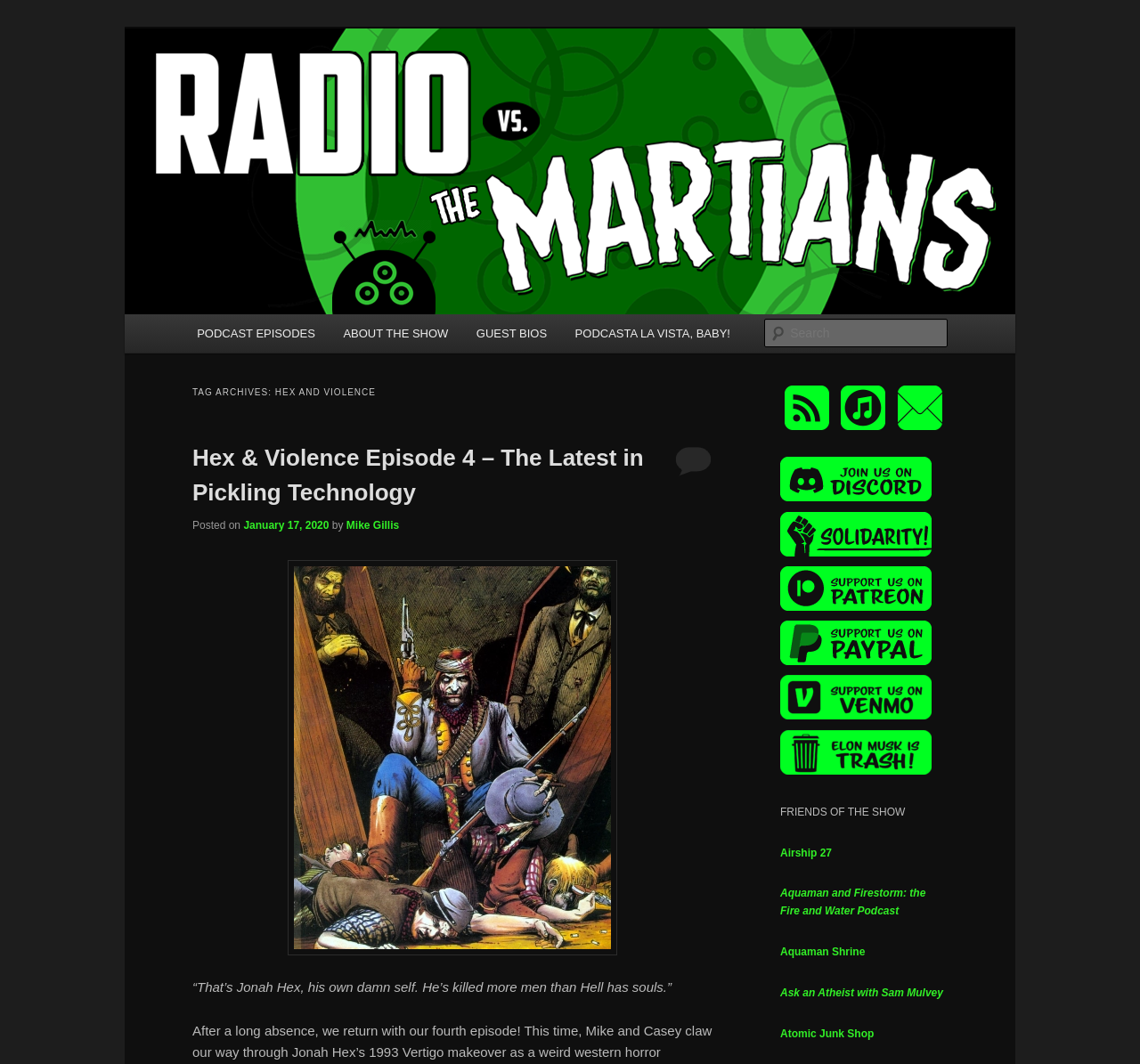What is the purpose of the links under 'FRIENDS OF THE SHOW'?
Refer to the image and provide a detailed answer to the question.

The 'FRIENDS OF THE SHOW' section contains a list of links to other websites, such as 'Airship 27' and 'Aquaman Shrine', suggesting that these links are intended to promote or affiliate with other websites or podcasts.